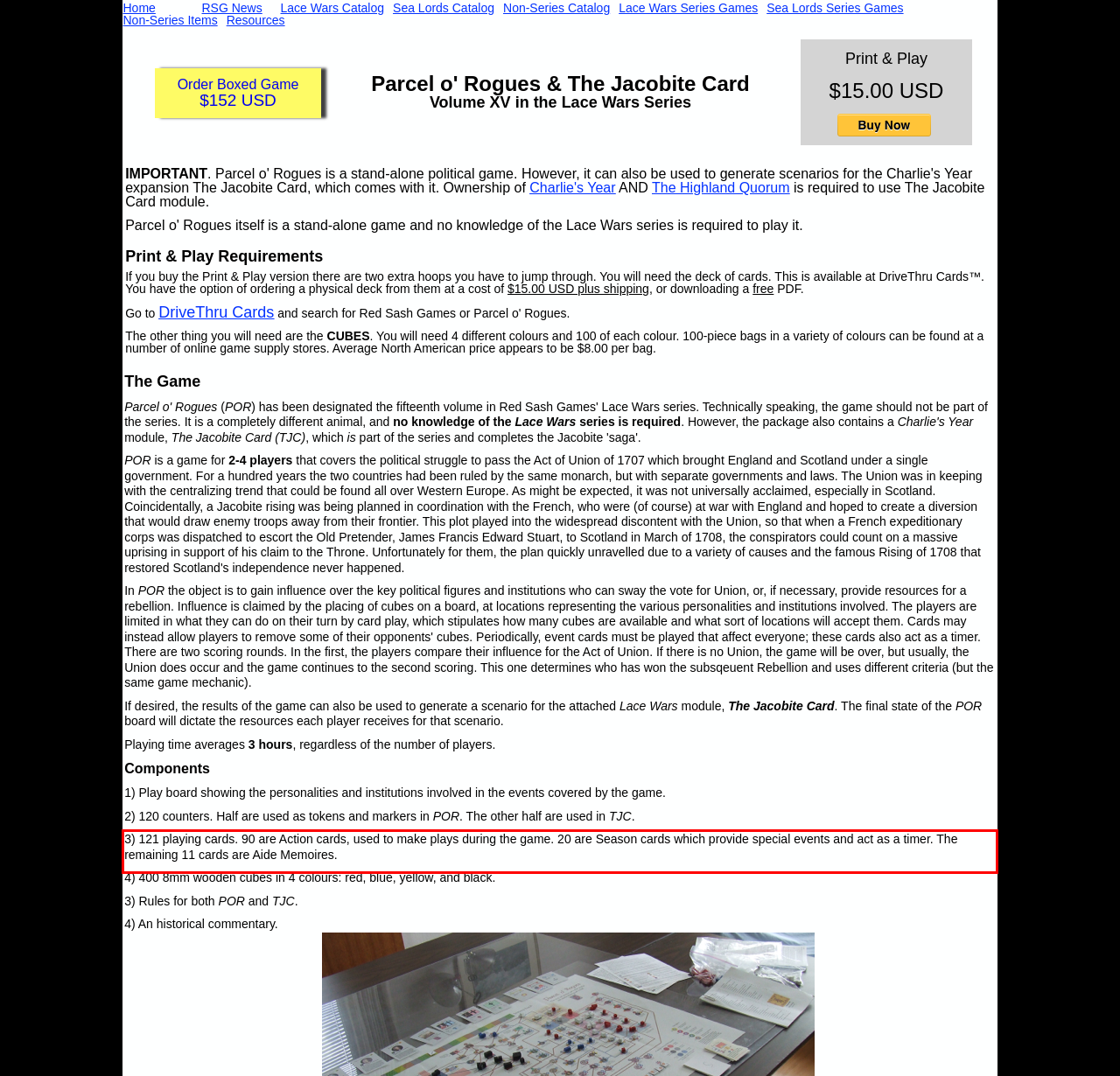Examine the screenshot of the webpage, locate the red bounding box, and perform OCR to extract the text contained within it.

3) 121 playing cards. 90 are Action cards, used to make plays during the game. 20 are Season cards which provide special events and act as a timer. The remaining 11 cards are Aide Memoires.